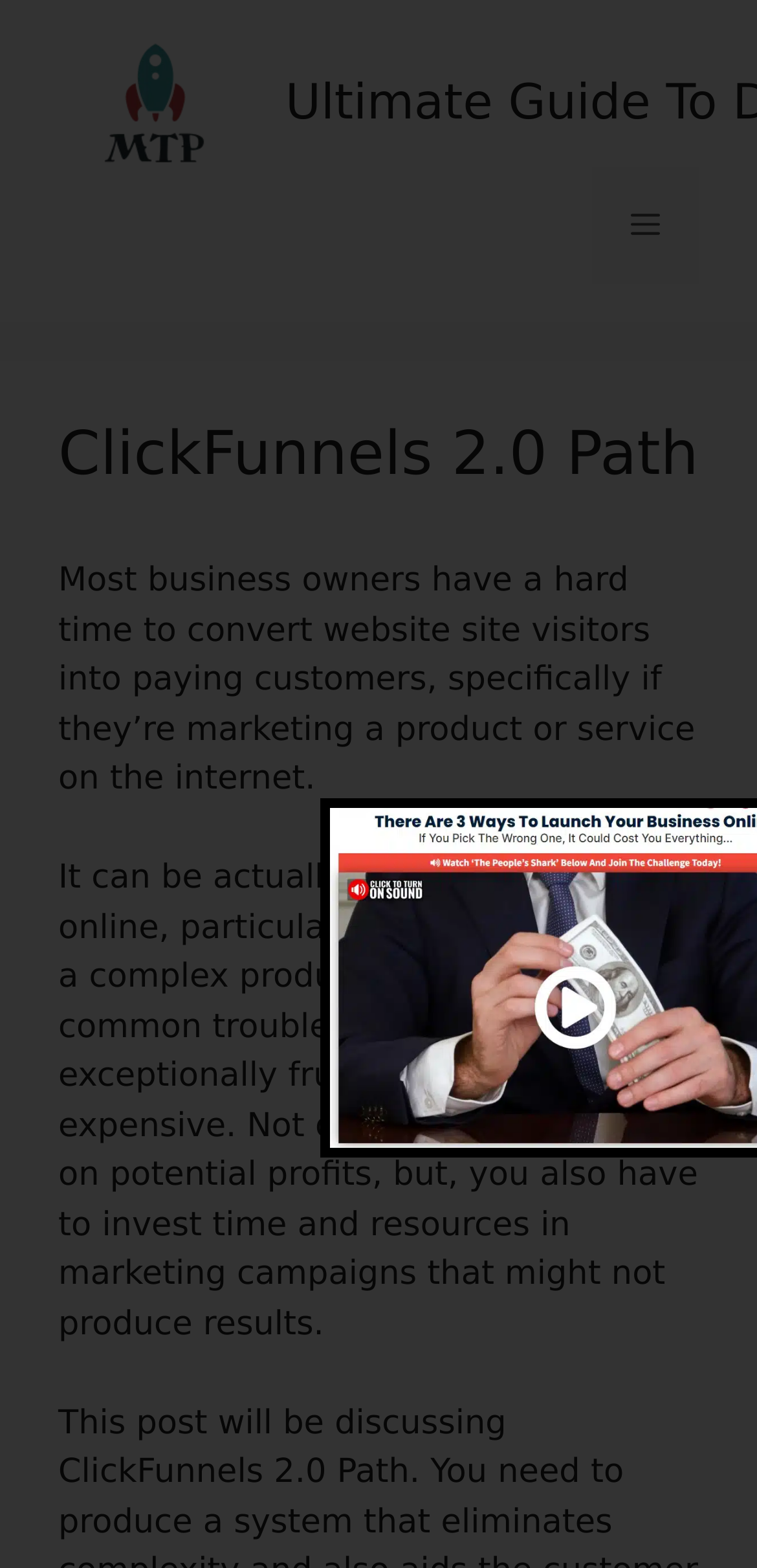Can you extract the headline from the webpage for me?

ClickFunnels 2.0 Path